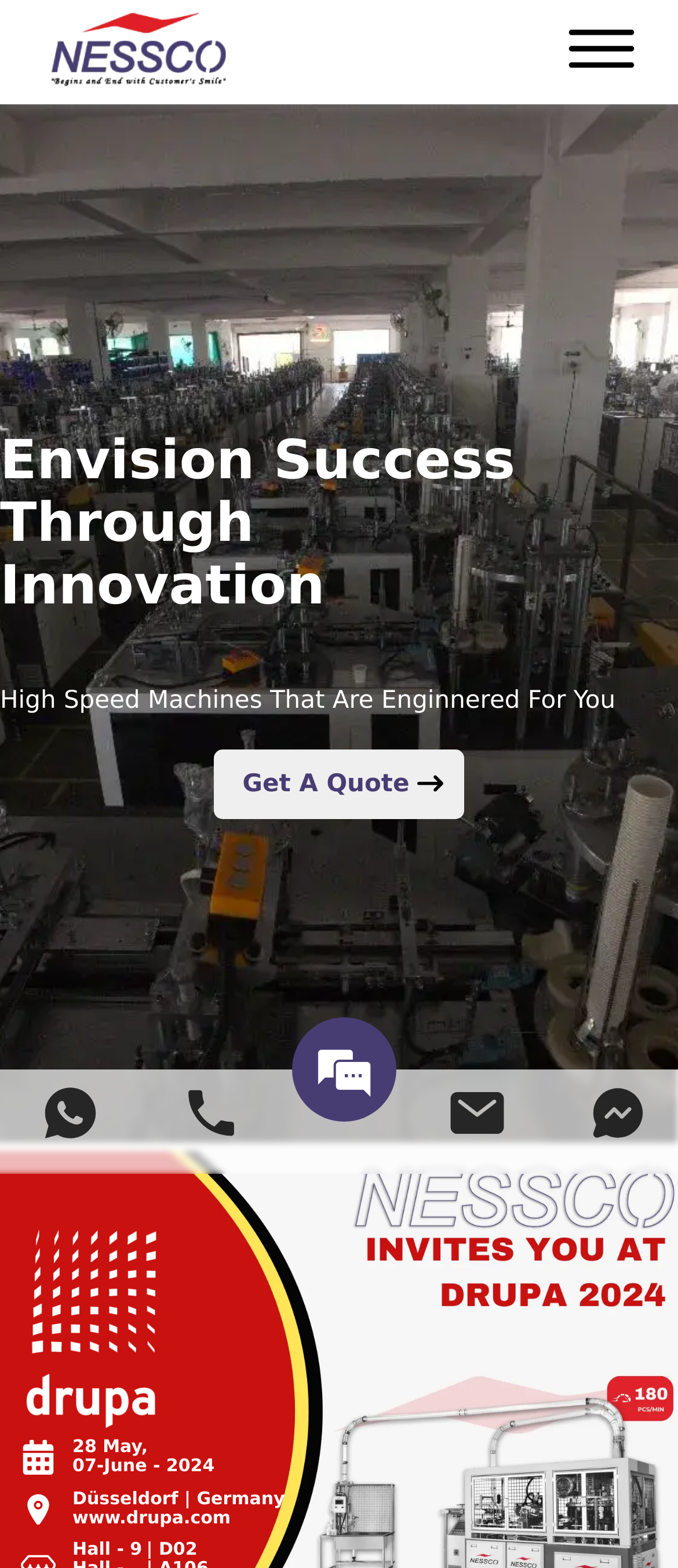Using the provided element description: "aria-label="Static Social Icon"", identify the bounding box coordinates. The coordinates should be four floats between 0 and 1 in the order [left, top, right, bottom].

[0.659, 0.69, 0.749, 0.729]